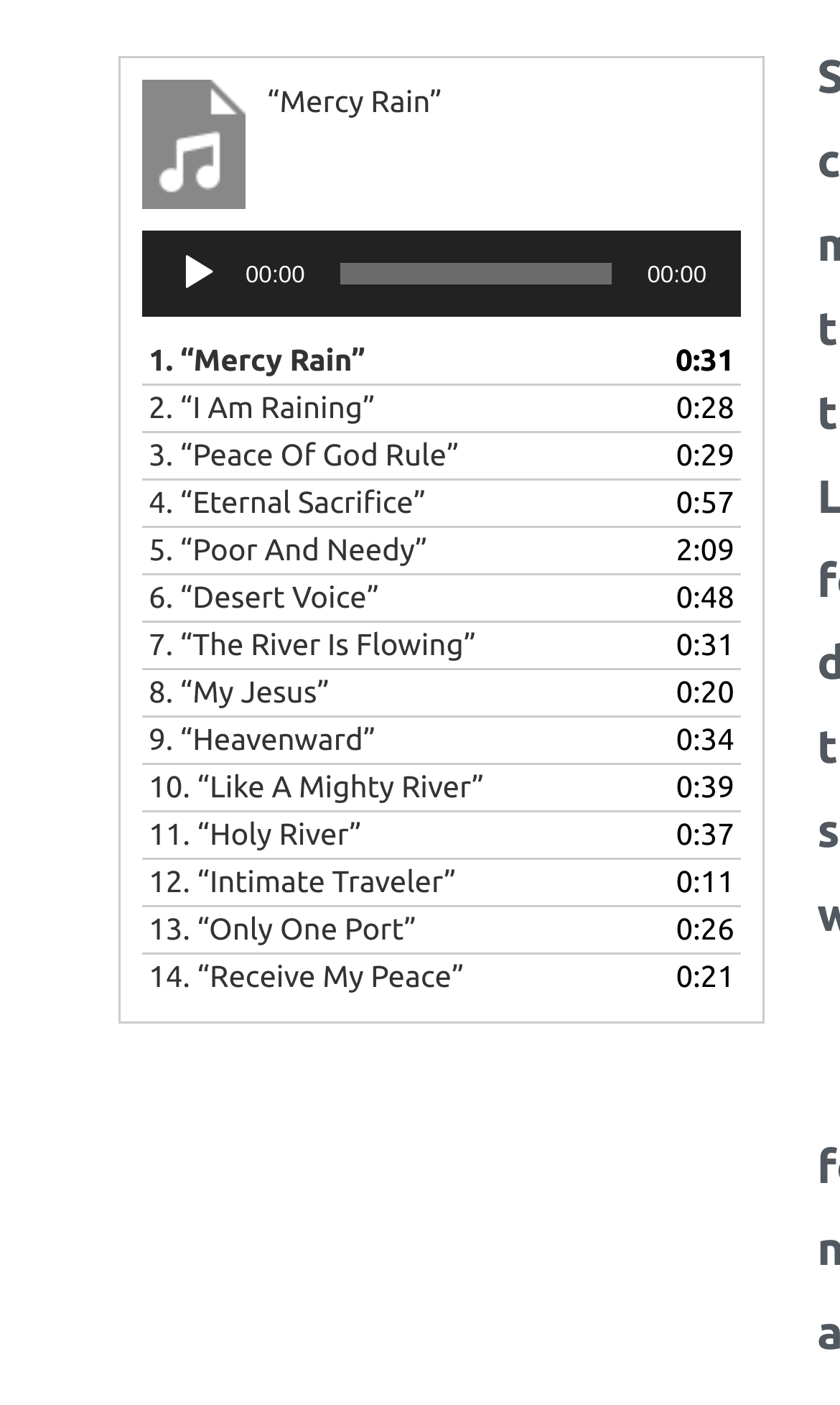Determine the bounding box coordinates for the UI element matching this description: "00:0000:0000:00".

[0.169, 0.164, 0.882, 0.226]